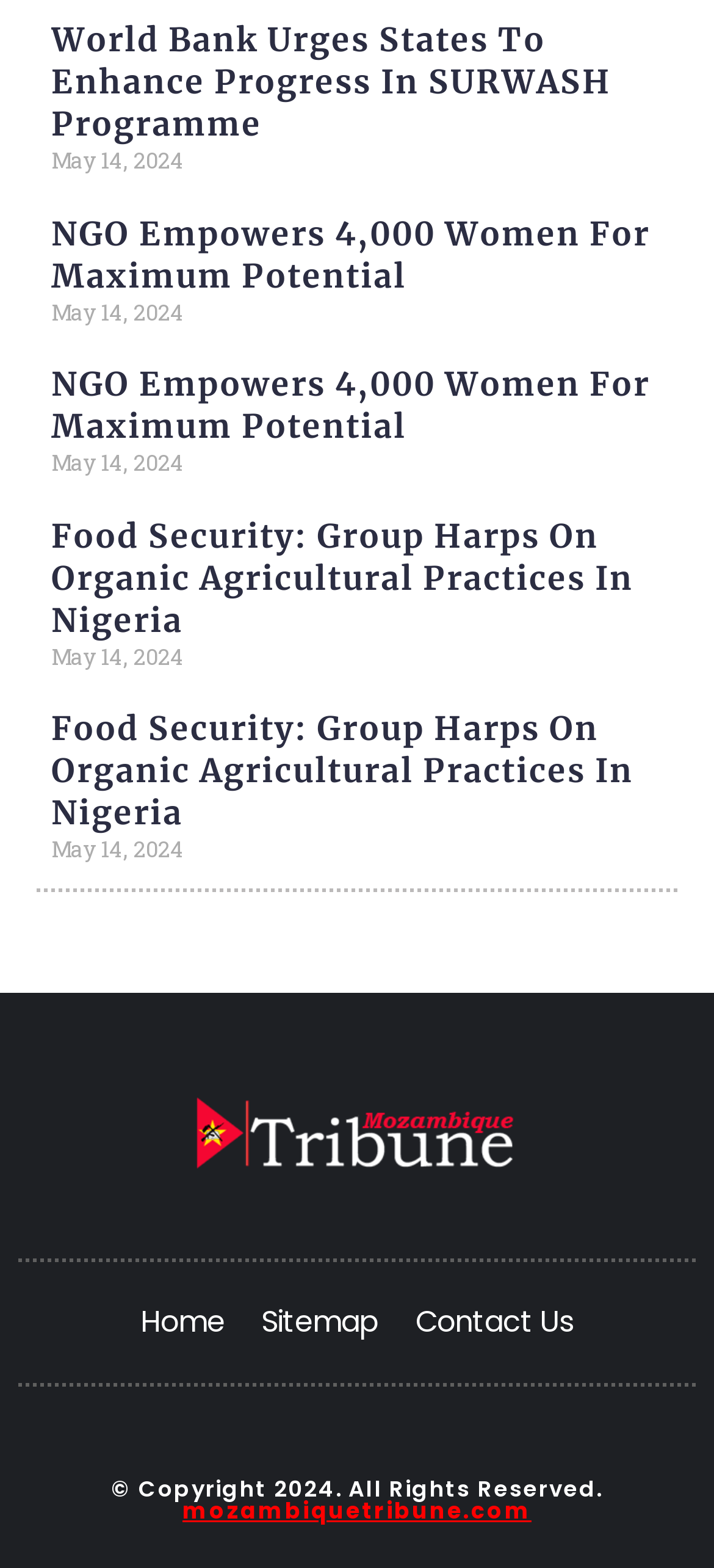Please determine the bounding box coordinates of the element's region to click in order to carry out the following instruction: "Read the article about World Bank Urges States To Enhance Progress In SURWASH Programme". The coordinates should be four float numbers between 0 and 1, i.e., [left, top, right, bottom].

[0.072, 0.013, 0.856, 0.092]